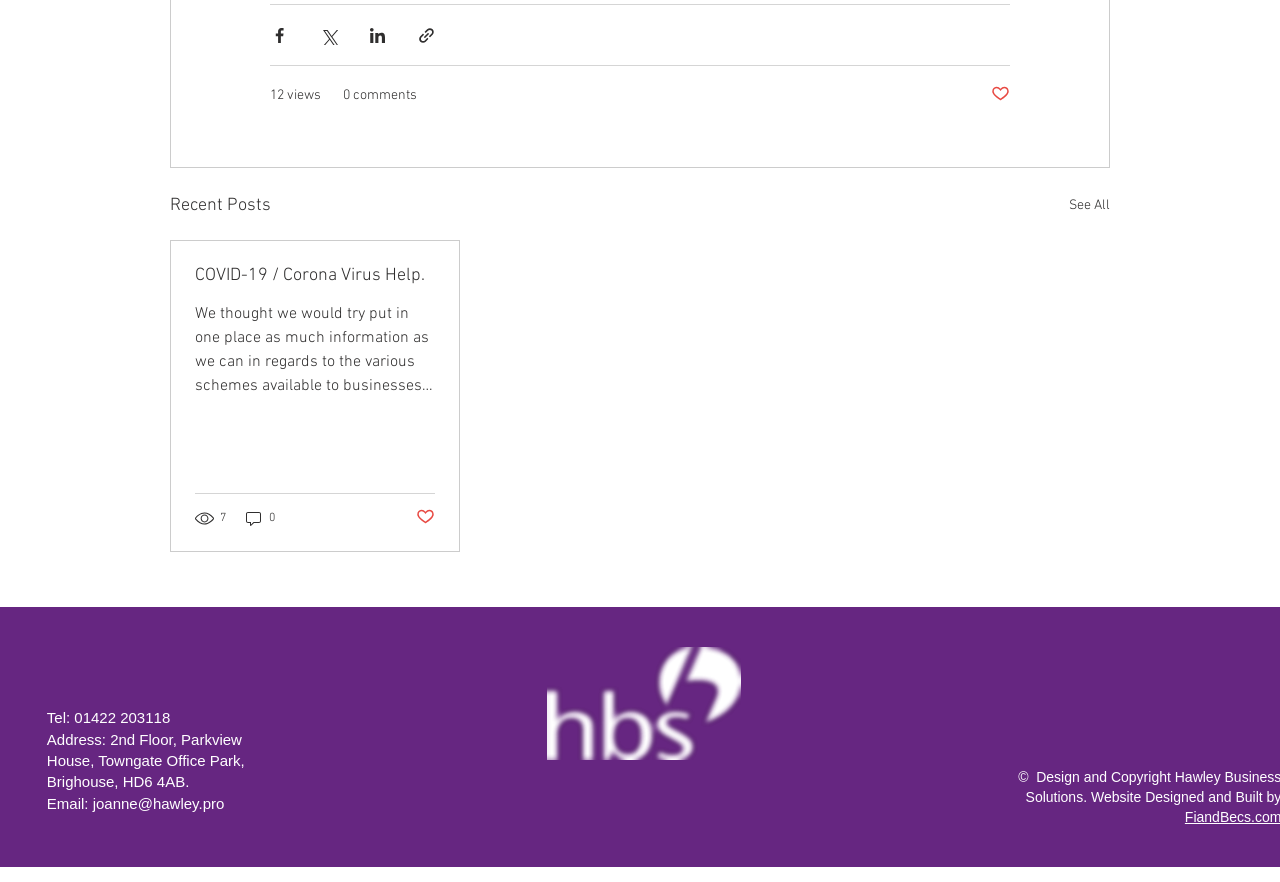Refer to the screenshot and answer the following question in detail:
What is the phone number of the business?

The phone number of the business is mentioned at the bottom of the webpage, which is 01422 203118.